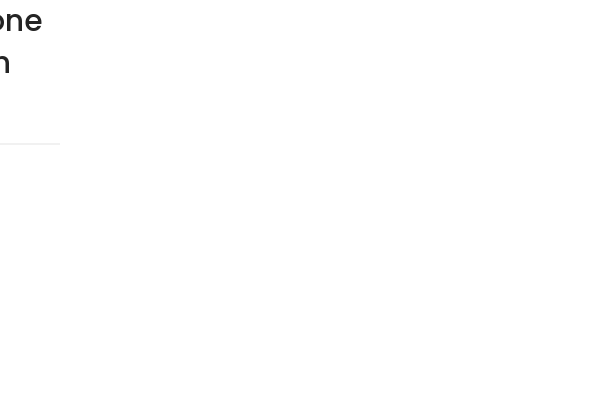How long does the XQ-20's battery last?
Give a comprehensive and detailed explanation for the question.

According to the caption, the XDuoo XQ-20's rechargeable lithium-polymer battery provides a playback time of over 9 hours, making it a suitable portable audio solution for users.